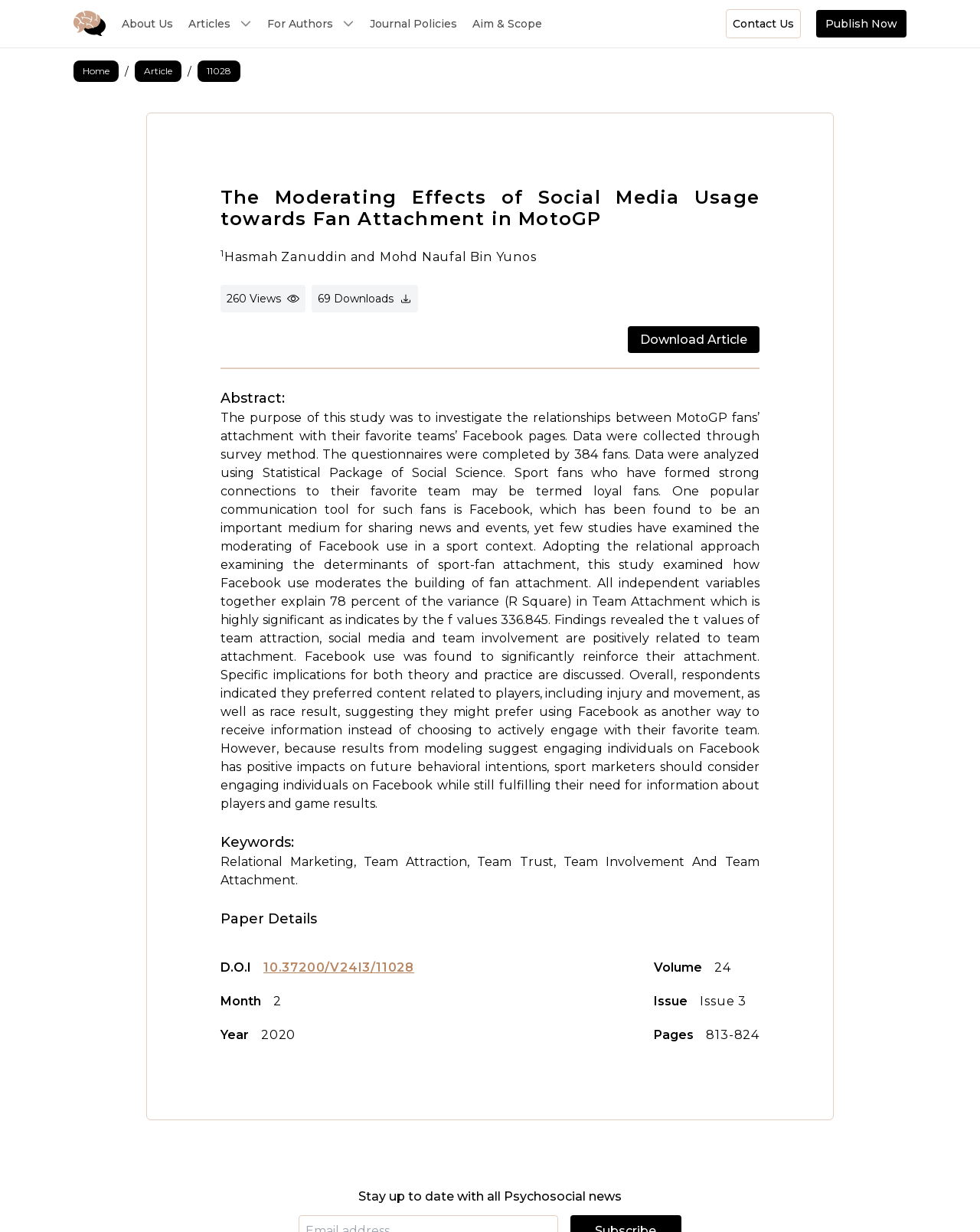Determine the bounding box coordinates of the target area to click to execute the following instruction: "Click the 'Publish Now' button."

[0.833, 0.008, 0.925, 0.03]